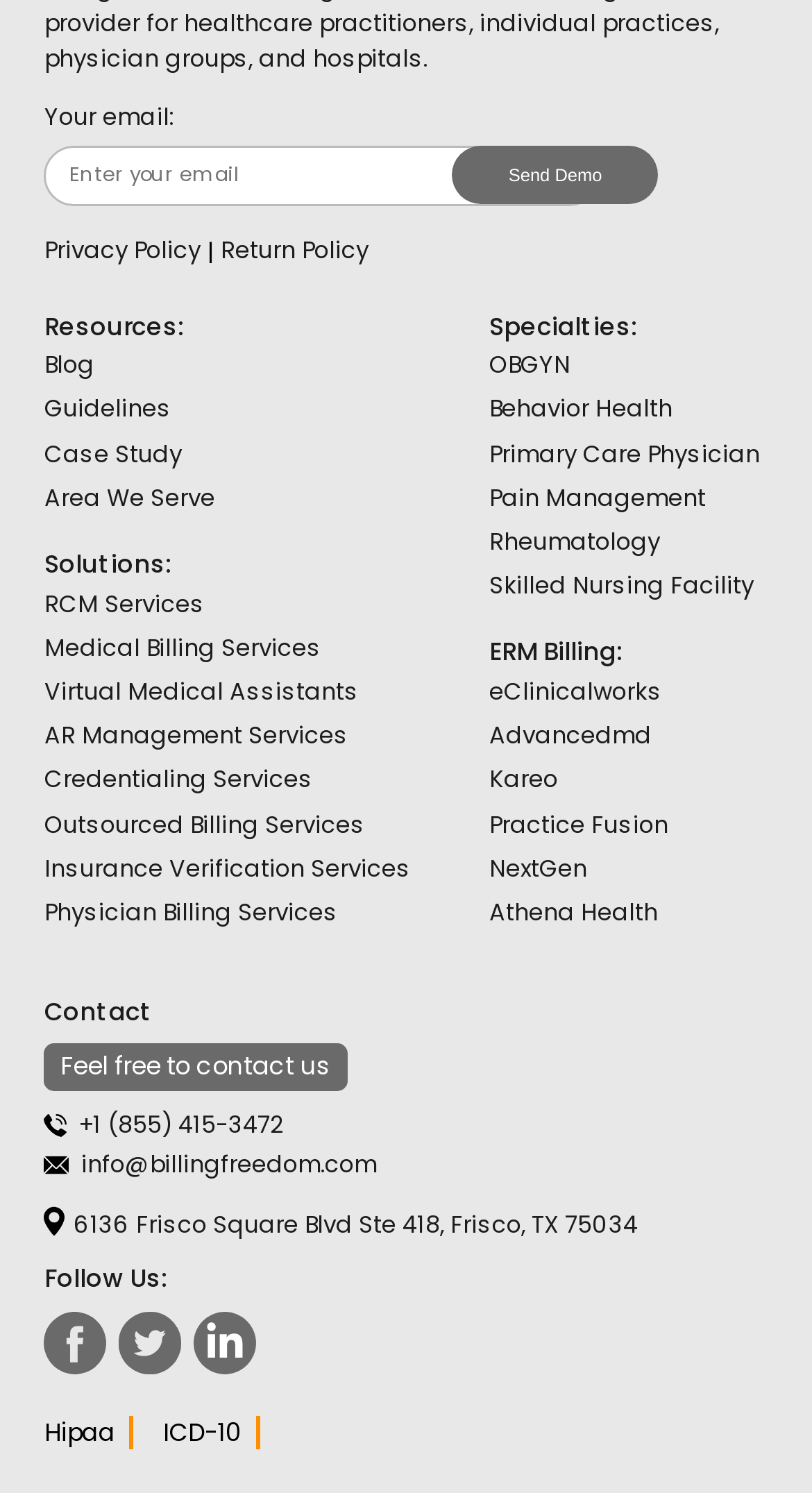Answer the question below with a single word or a brief phrase: 
What are the social media platforms where the company can be followed?

Facebook, Twitter, Indeed